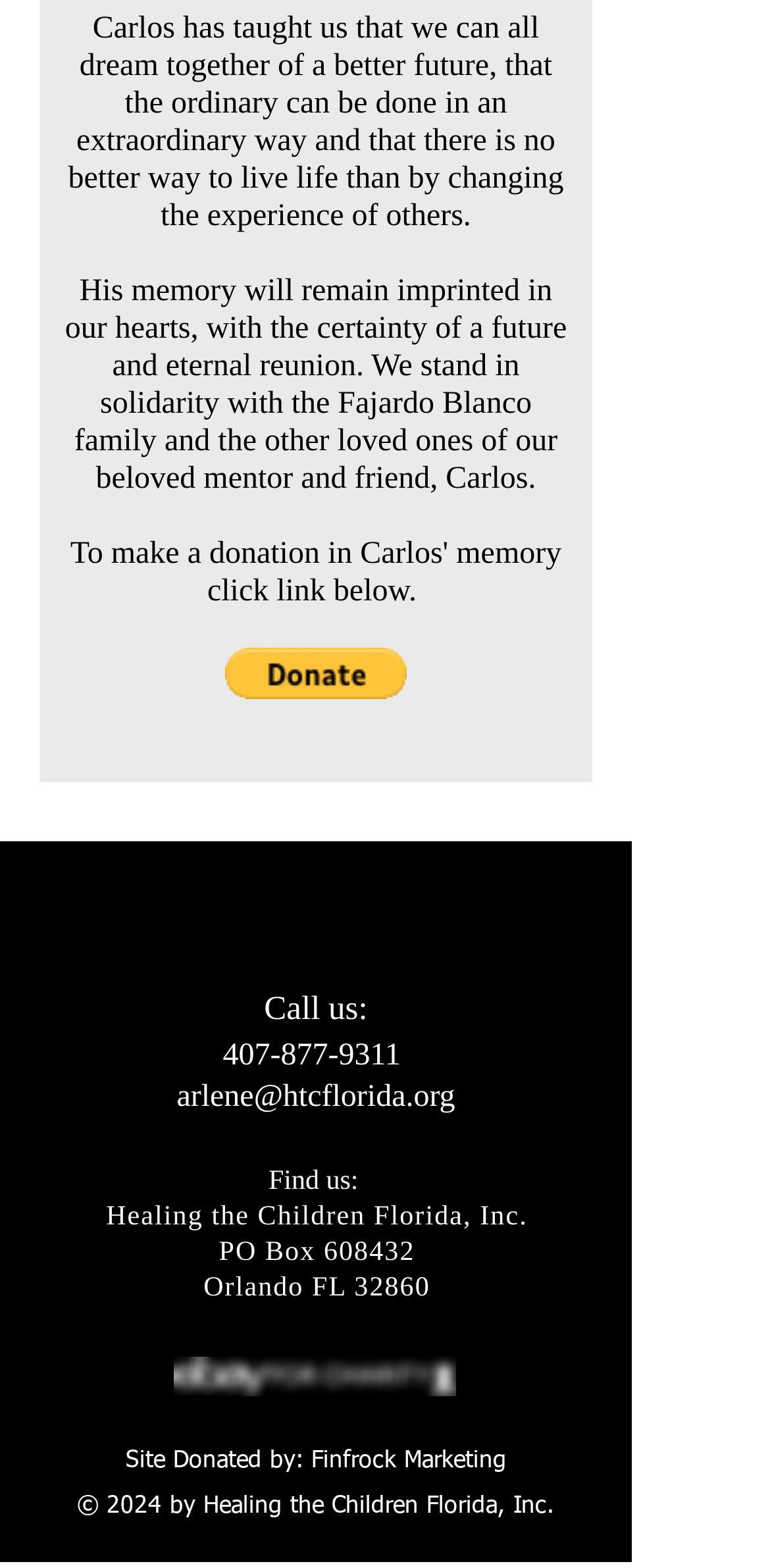Answer the question briefly using a single word or phrase: 
What is the organization's name?

Healing the Children Florida, Inc.